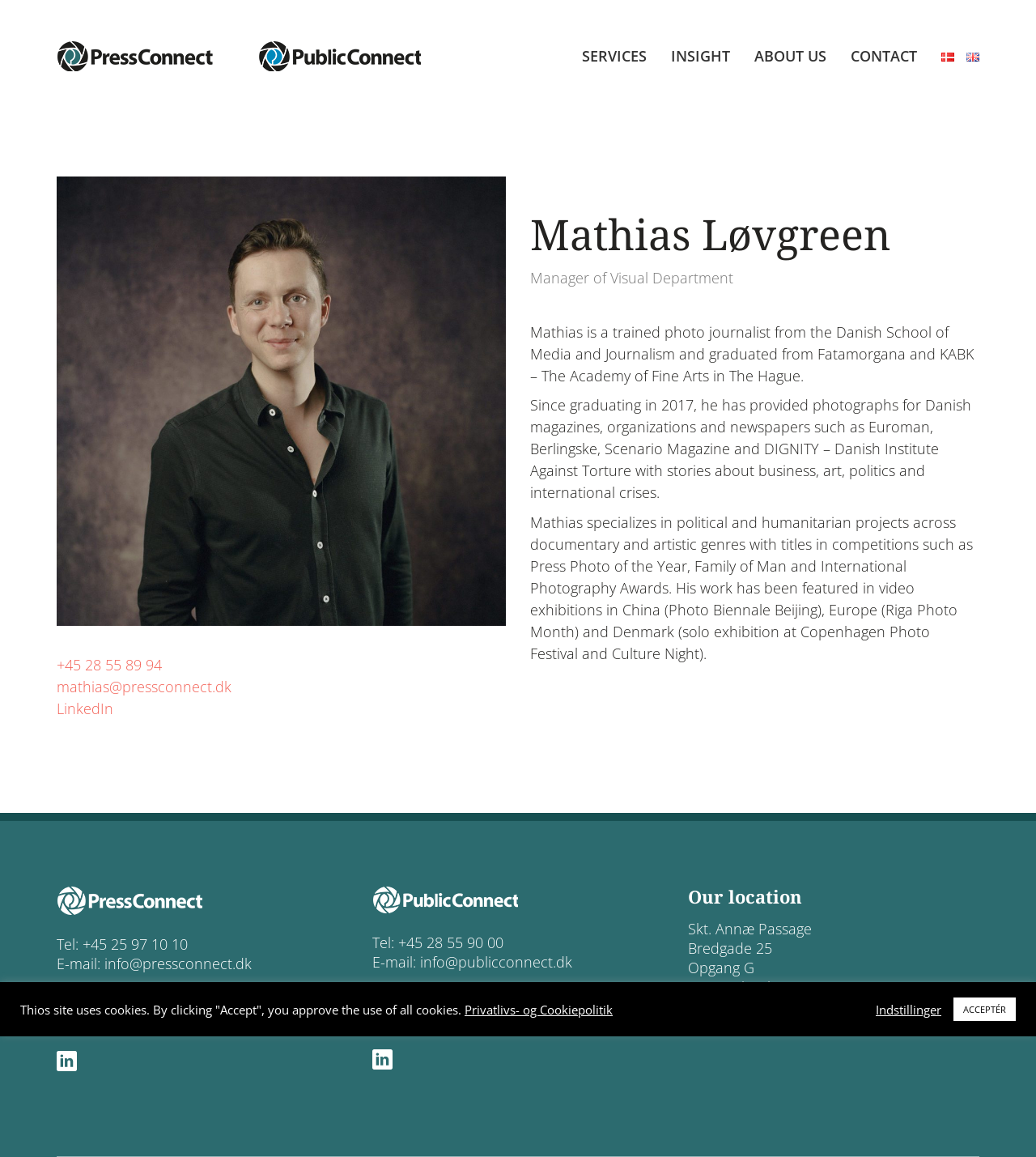Please answer the following question using a single word or phrase: 
What is the profession of Mathias Løvgreen?

Photo journalist